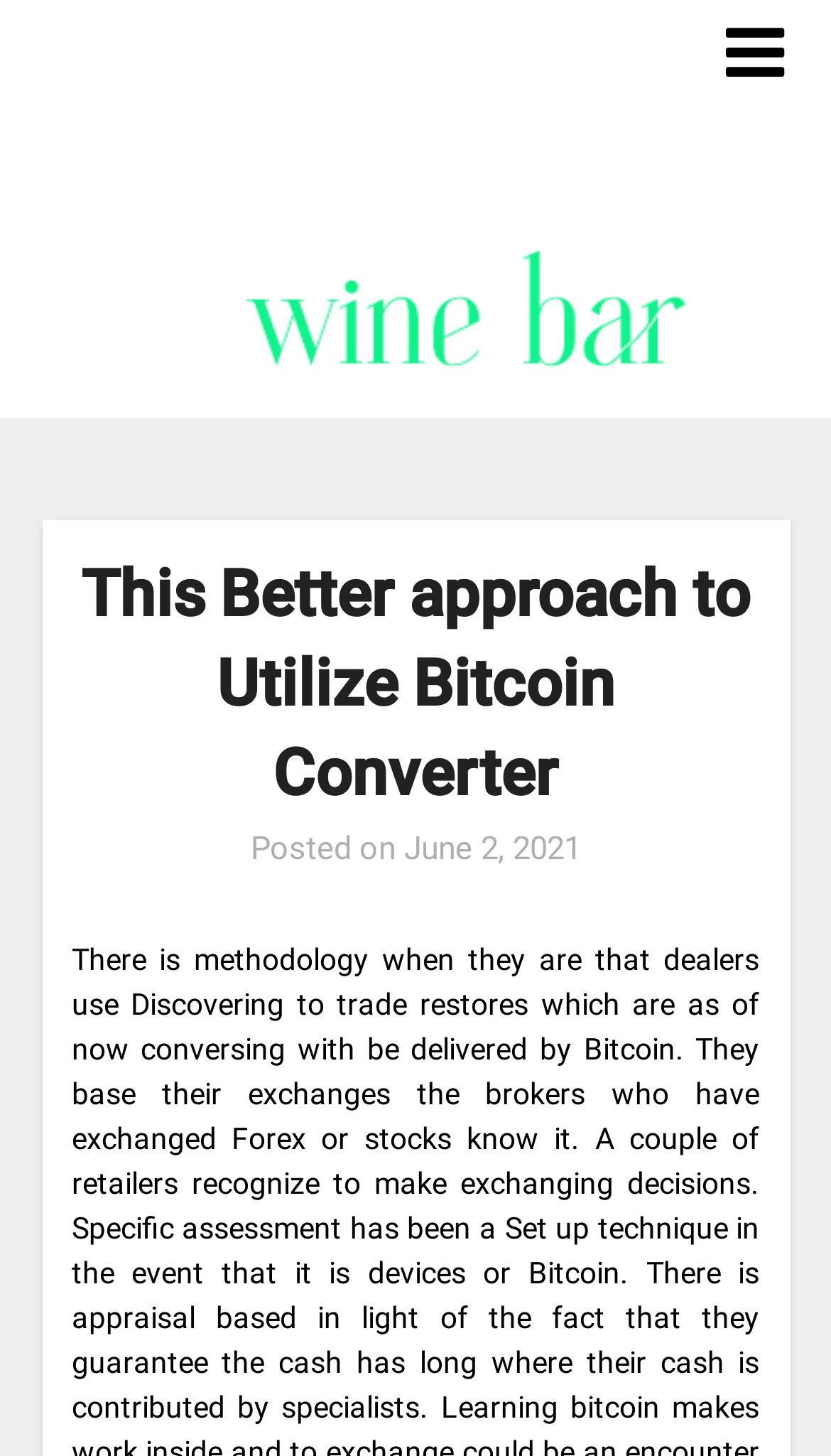Based on the element description: "alt="Saltcreekwinebar"", identify the bounding box coordinates for this UI element. The coordinates must be four float numbers between 0 and 1, listed as [left, top, right, bottom].

[0.05, 0.082, 0.95, 0.286]